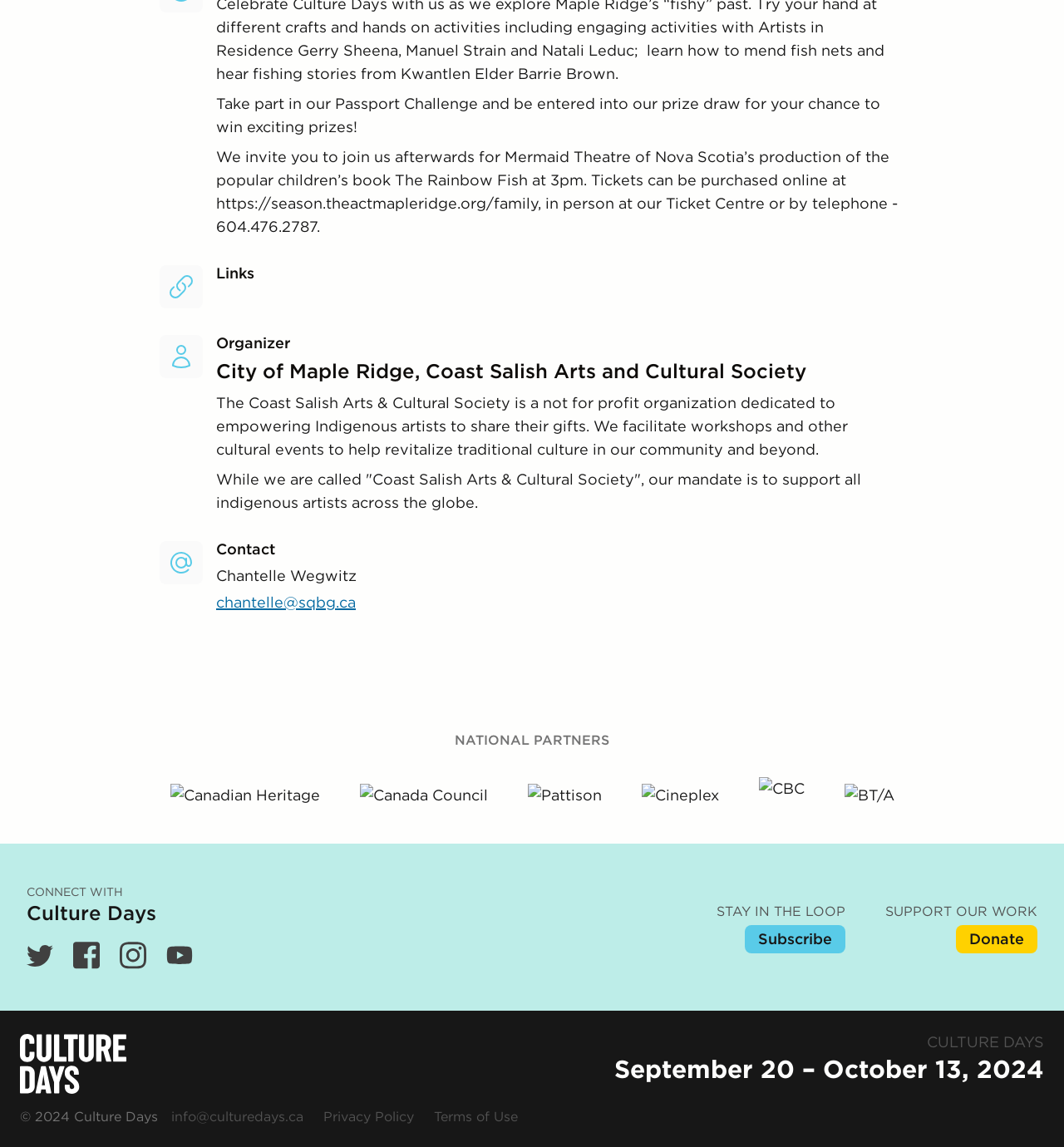Identify the bounding box coordinates of the specific part of the webpage to click to complete this instruction: "Visit the Canadian Heritage website".

[0.16, 0.678, 0.3, 0.712]